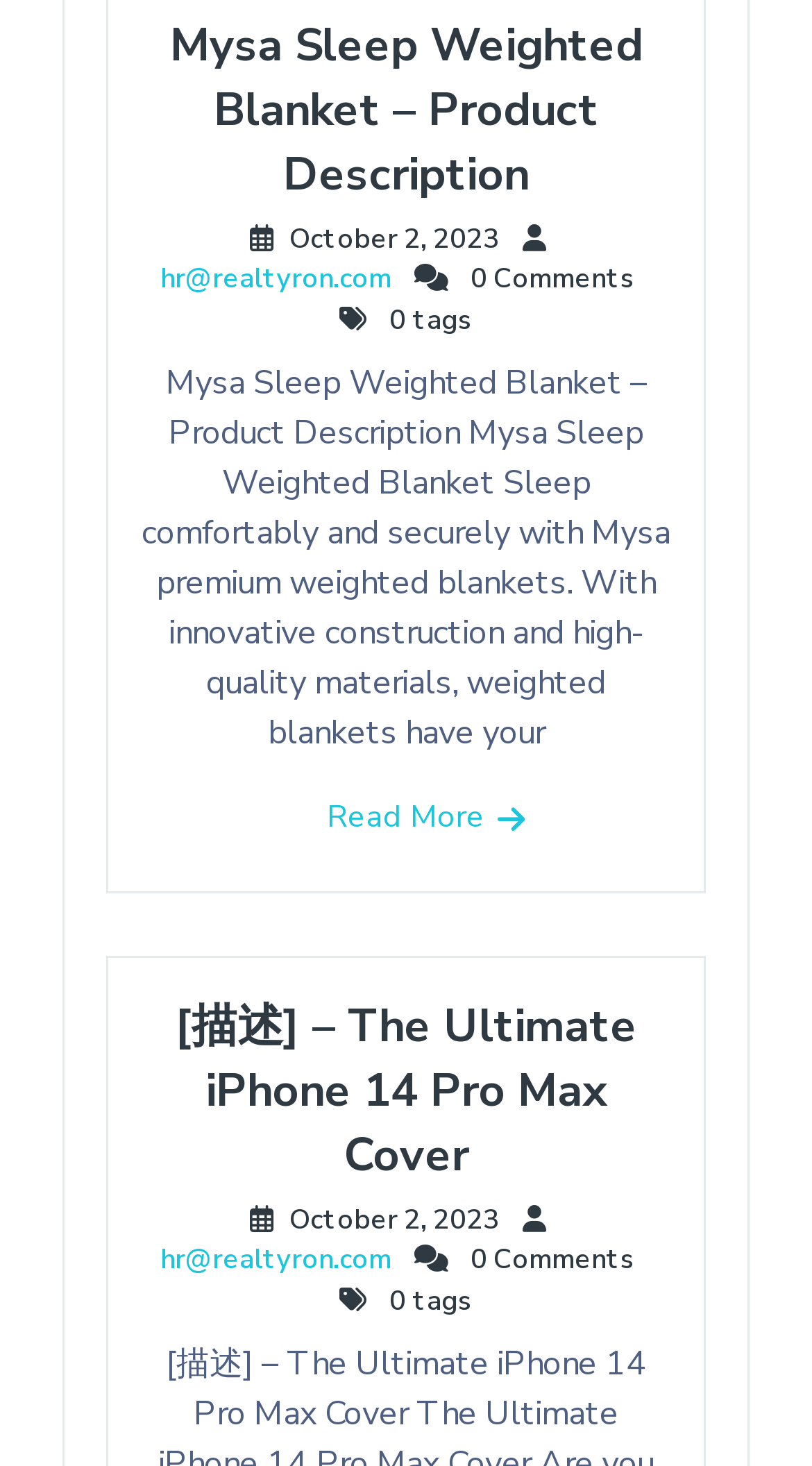Determine the bounding box coordinates of the UI element that matches the following description: "hr@realtyron.com". The coordinates should be four float numbers between 0 and 1 in the format [left, top, right, bottom].

[0.197, 0.847, 0.482, 0.872]